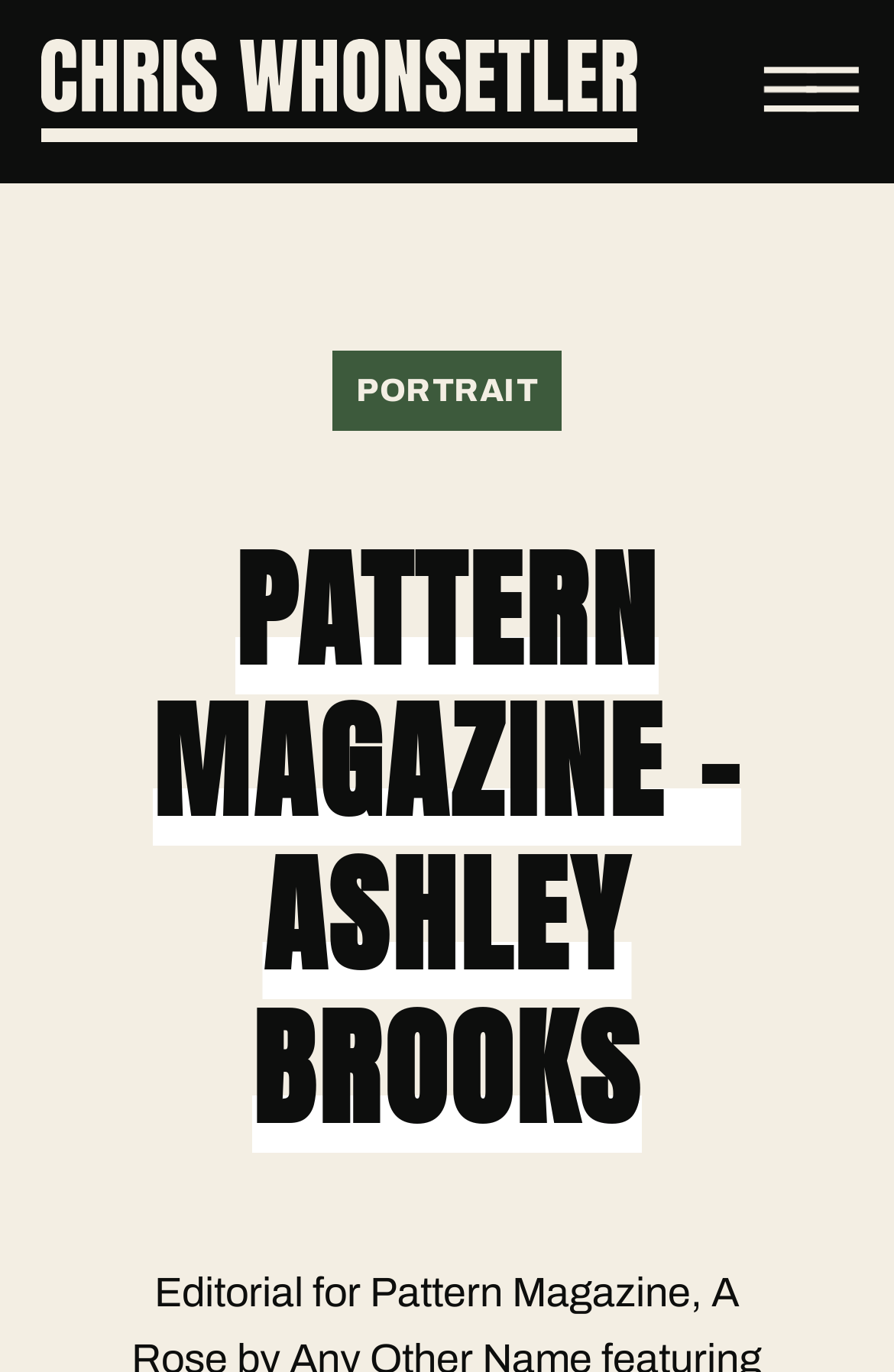What is the title of the project being showcased?
Answer the question with a thorough and detailed explanation.

The heading element with the text 'PATTERN MAGAZINE - ASHLEY BROOKS' is the title of the project being showcased on this webpage.